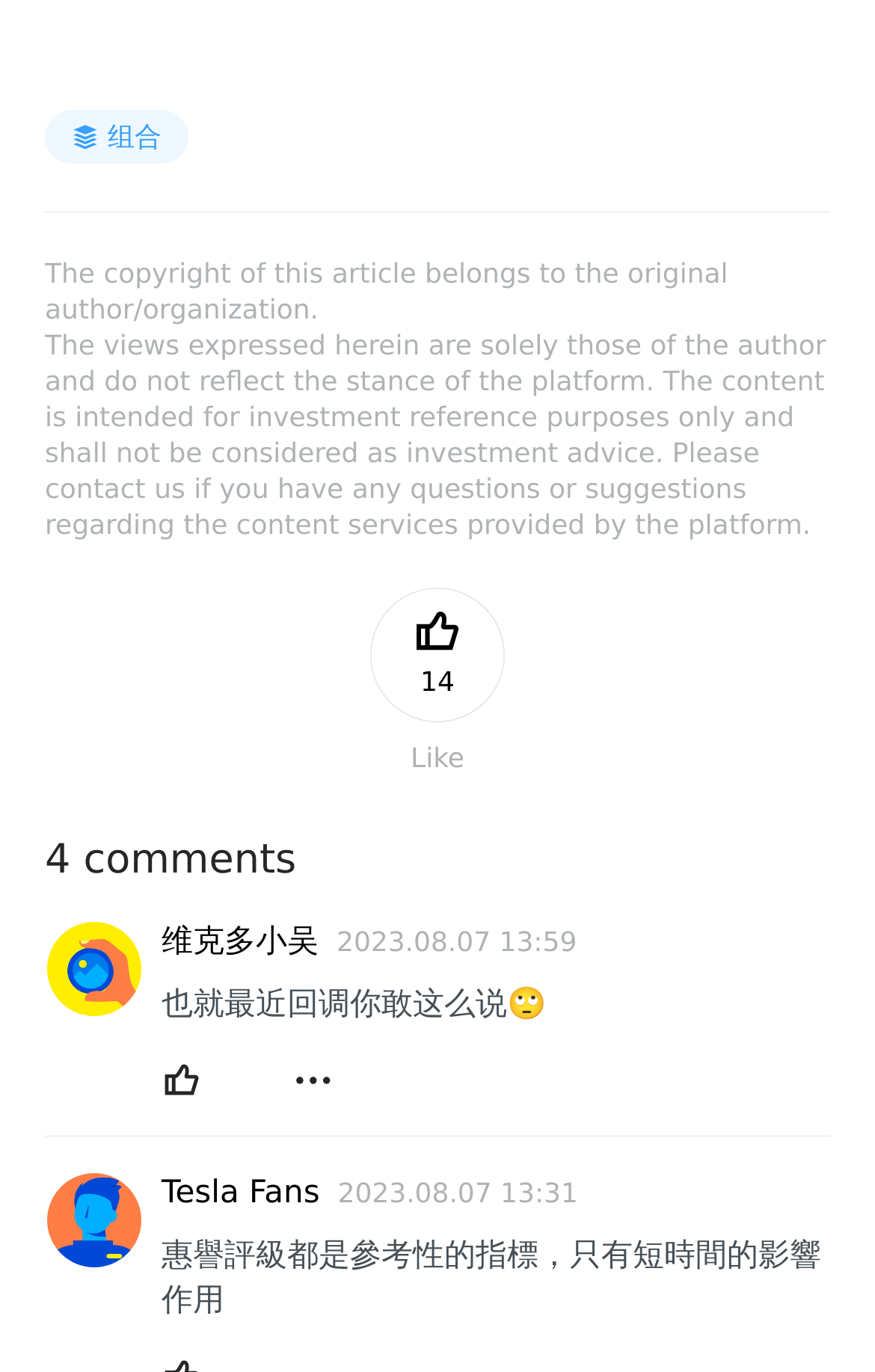Find the bounding box coordinates of the element to click in order to complete this instruction: "Click the image '6'". The bounding box coordinates must be four float numbers between 0 and 1, denoted as [left, top, right, bottom].

[0.051, 0.086, 0.205, 0.185]